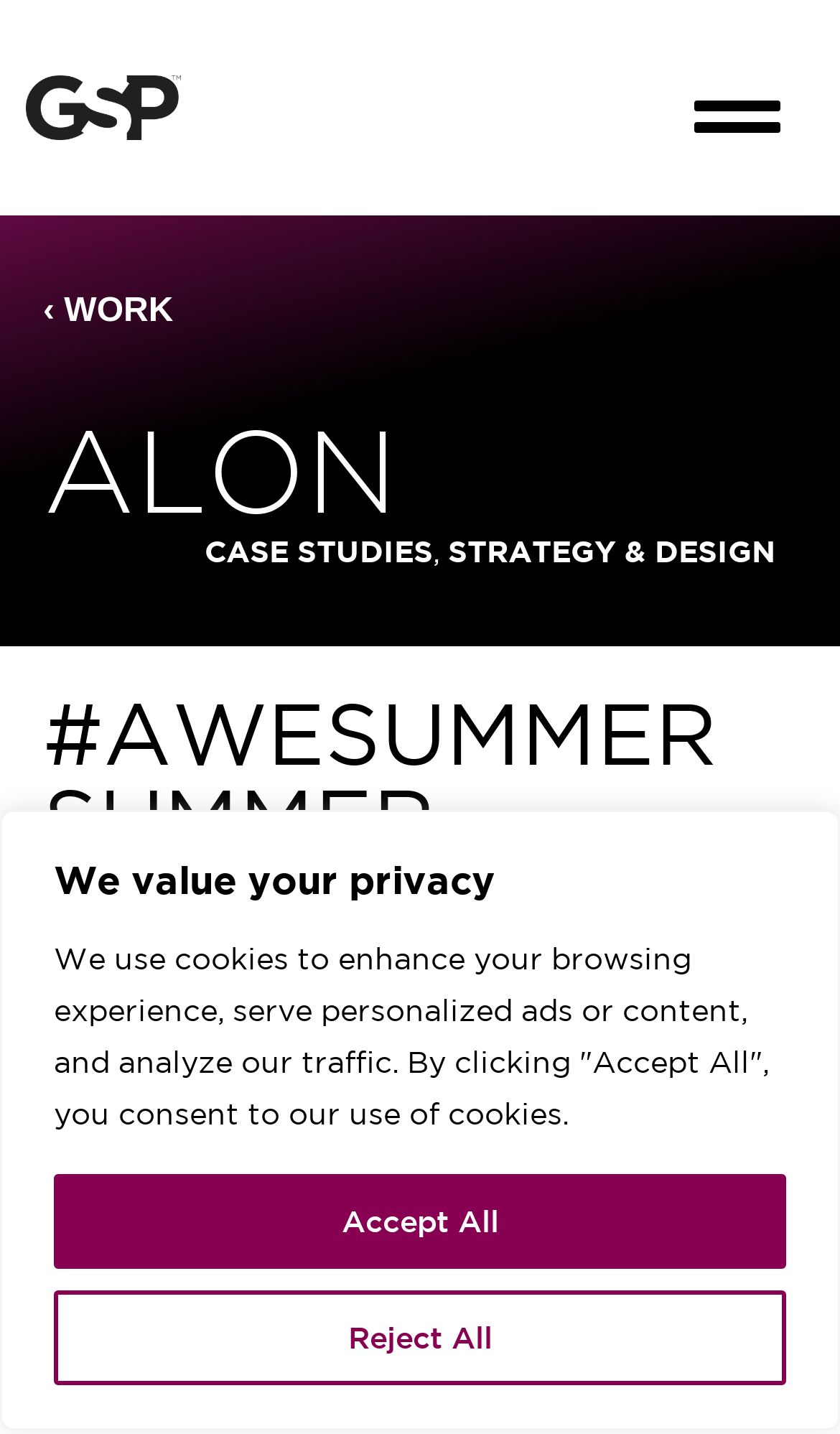Generate a thorough description of the webpage.

The webpage is about a case study of a marketing campaign by GSP for Alon Brands, targeting millennials. At the top of the page, there is a privacy notice with a heading "We value your privacy" and two buttons, "Reject All" and "Accept All", to manage cookie preferences. 

On the top-left corner, there is a black and white GSP logo, which is also a link. On the top-right corner, there is a menu toggle button that, when expanded, reveals a menu with links to "WORK", "CASE STUDIES", and "STRATEGY & DESIGN", separated by commas.

Below the menu, there is a large heading that reads "#AWESUMMER SUMMER CAMPAIGN DRIVES SLURPEE SALES INCREASE", which is likely the title of the case study.